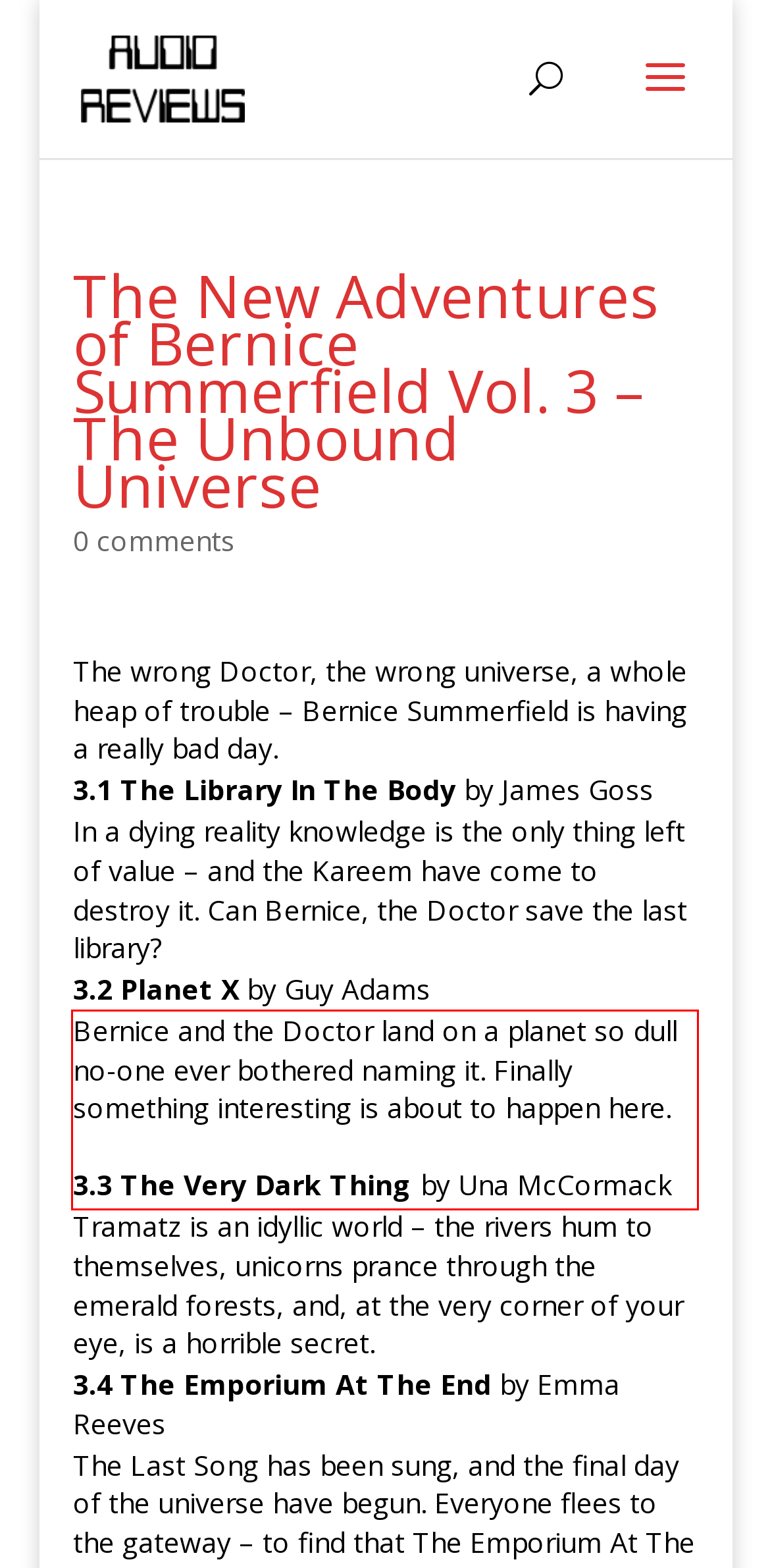Given a screenshot of a webpage with a red bounding box, extract the text content from the UI element inside the red bounding box.

Bernice and the Doctor land on a planet so dull no-one ever bothered naming it. Finally something interesting is about to happen here. 3.3 The Very Dark Thing by Una McCormack